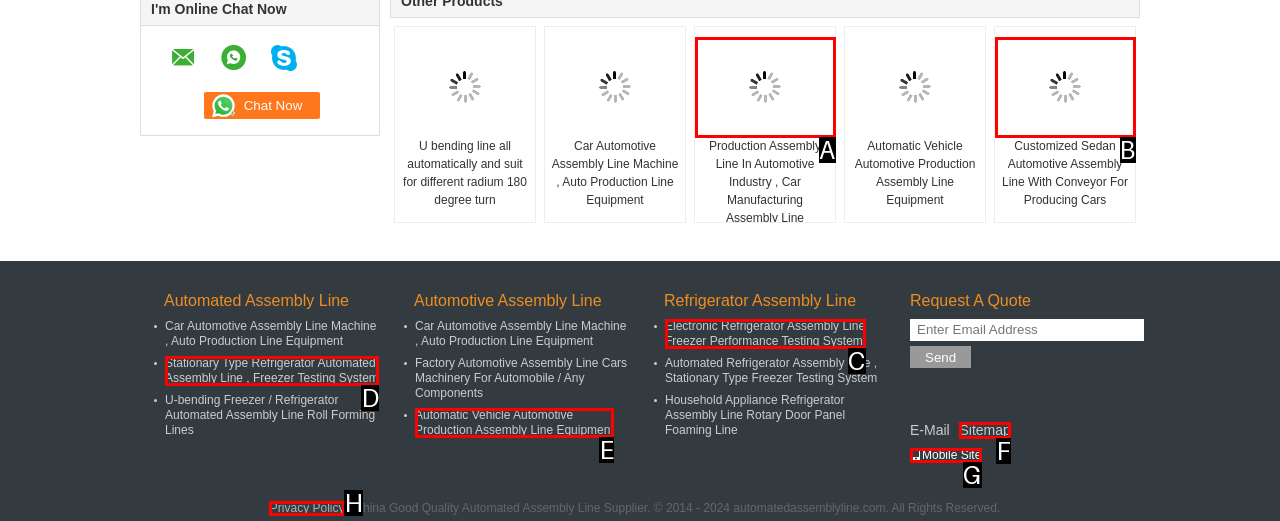Identify which HTML element matches the description: Mobile Site. Answer with the correct option's letter.

G